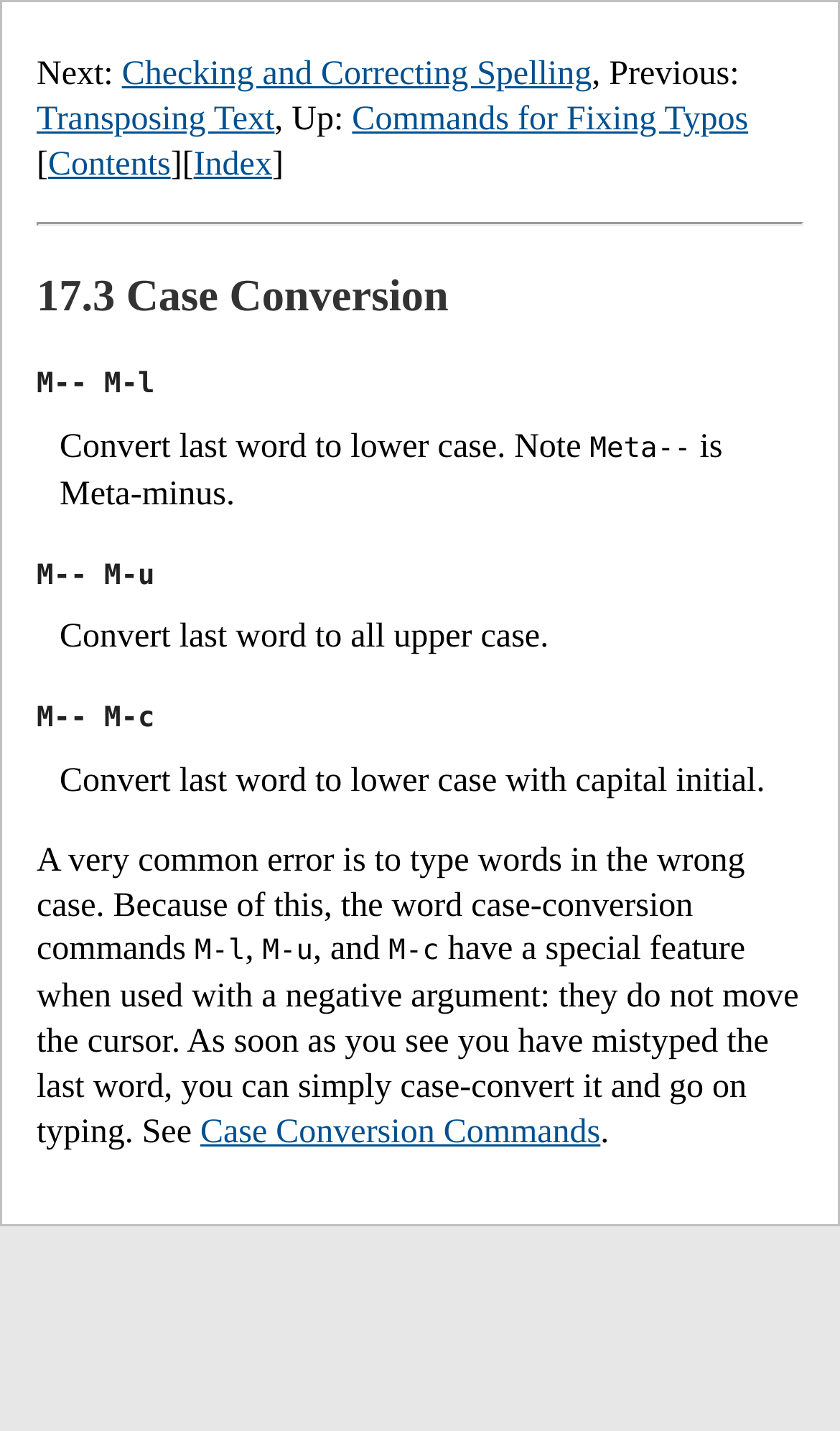Refer to the element description Case Conversion Commands and identify the corresponding bounding box in the screenshot. Format the coordinates as (top-left x, top-left y, bottom-right x, bottom-right y) with values in the range of 0 to 1.

[0.238, 0.778, 0.715, 0.804]